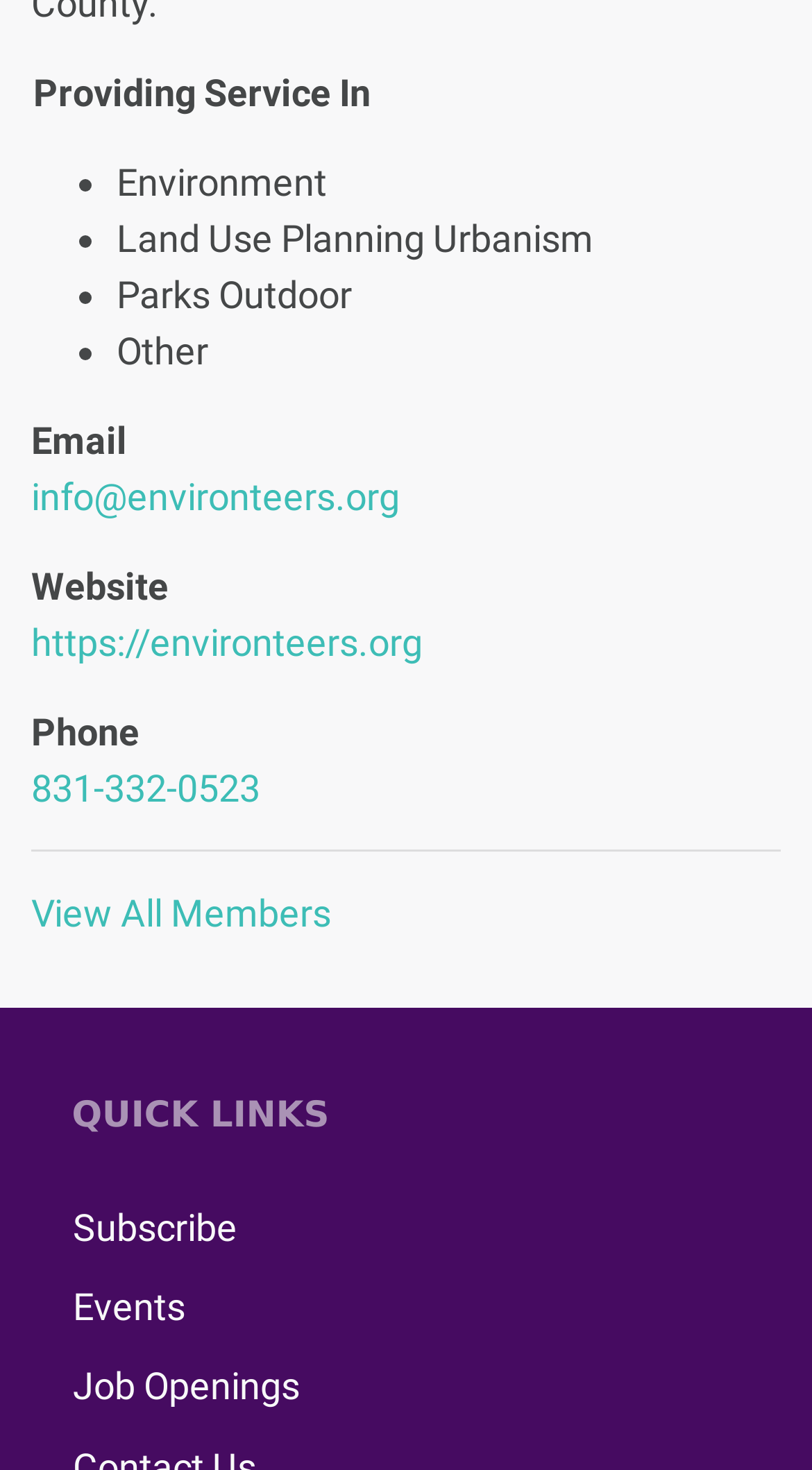What are the quick links available?
Look at the image and respond with a one-word or short phrase answer.

Subscribe, Events, Job Openings